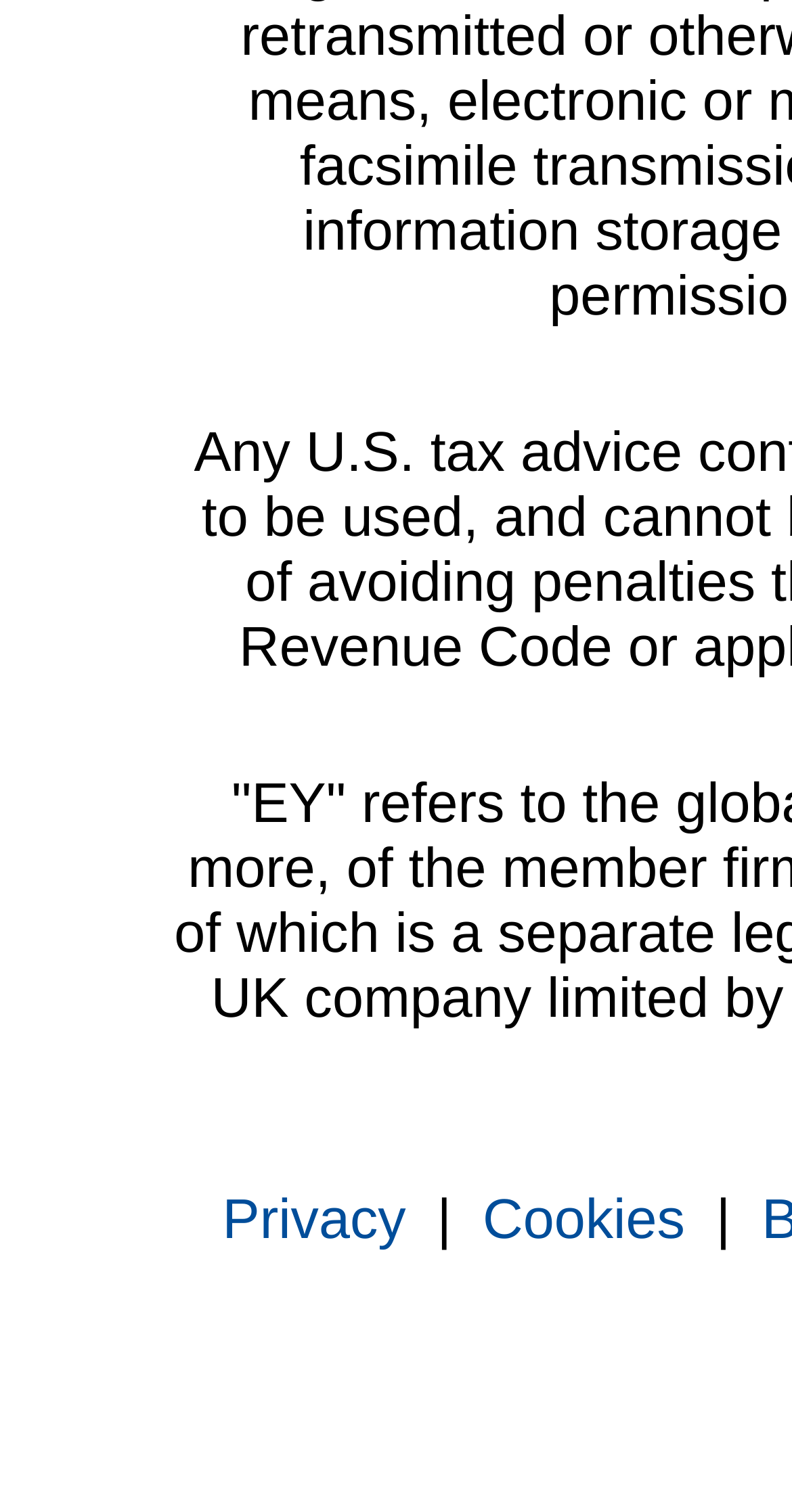Locate the bounding box coordinates of the UI element described by: "Microsoft Defender for IoT". The bounding box coordinates should consist of four float numbers between 0 and 1, i.e., [left, top, right, bottom].

None